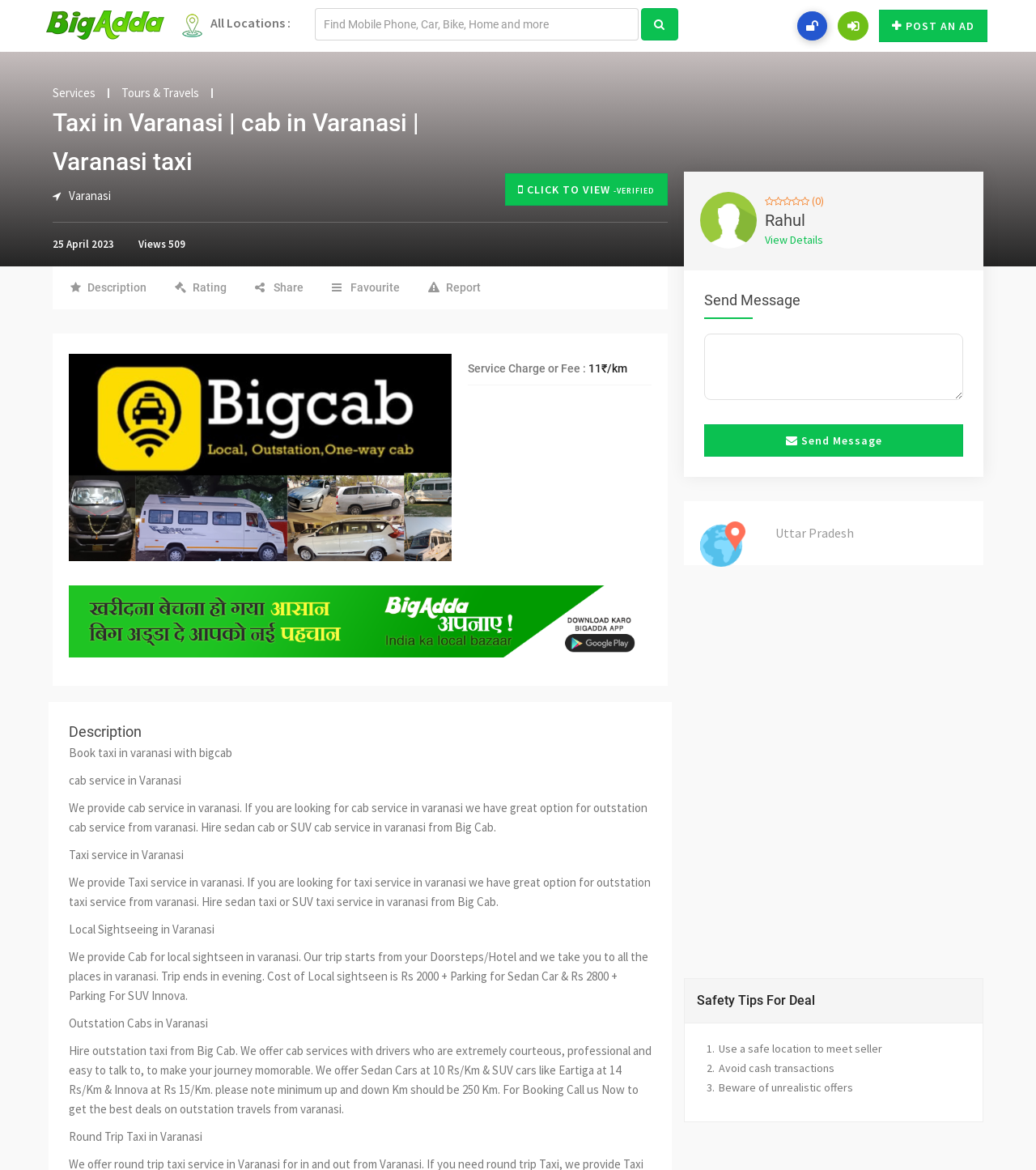Provide the bounding box coordinates of the HTML element described as: "Post An AD". The bounding box coordinates should be four float numbers between 0 and 1, i.e., [left, top, right, bottom].

[0.848, 0.008, 0.953, 0.036]